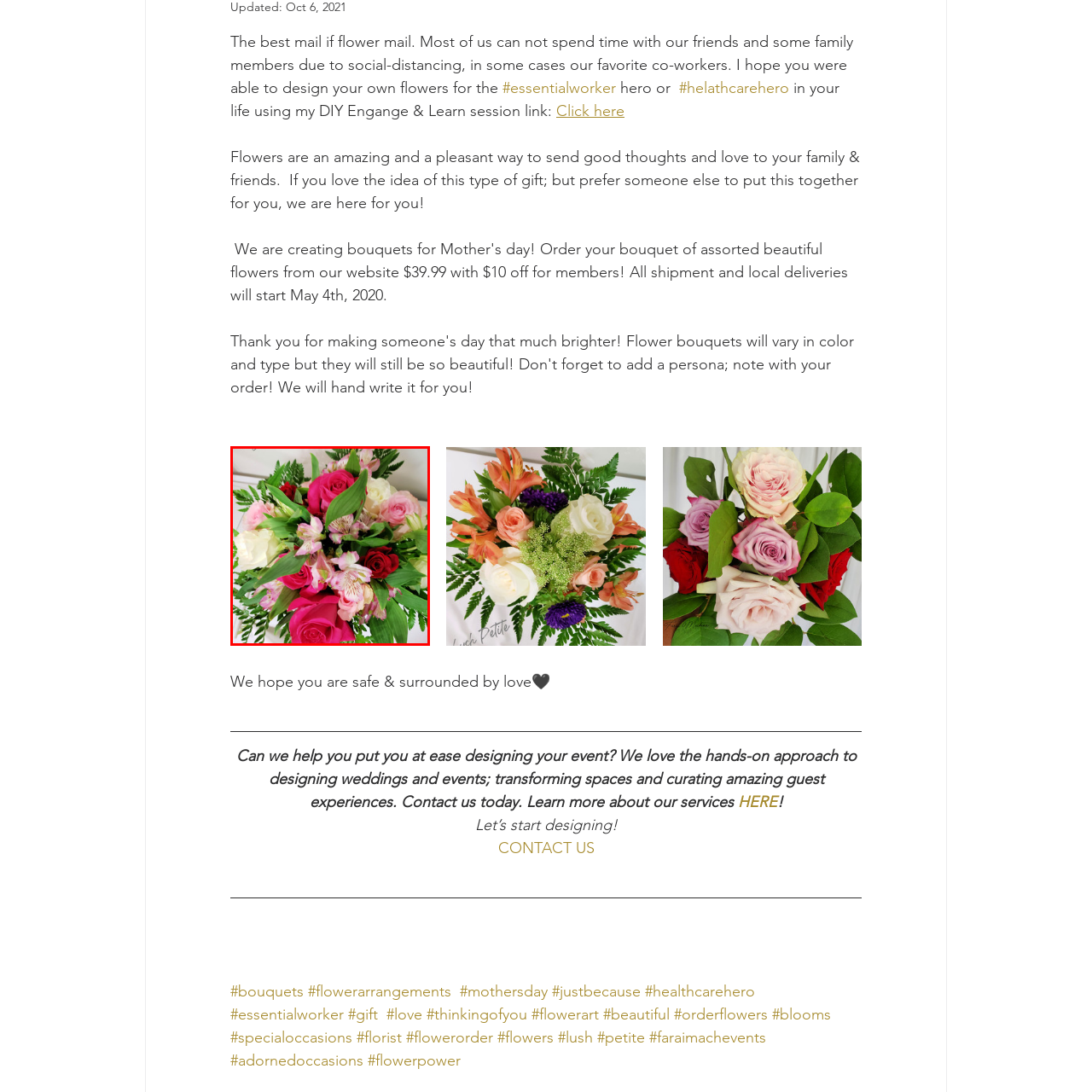What occasions is the bouquet ideal for?
Examine the area marked by the red bounding box and respond with a one-word or short phrase answer.

Birthdays, celebrations